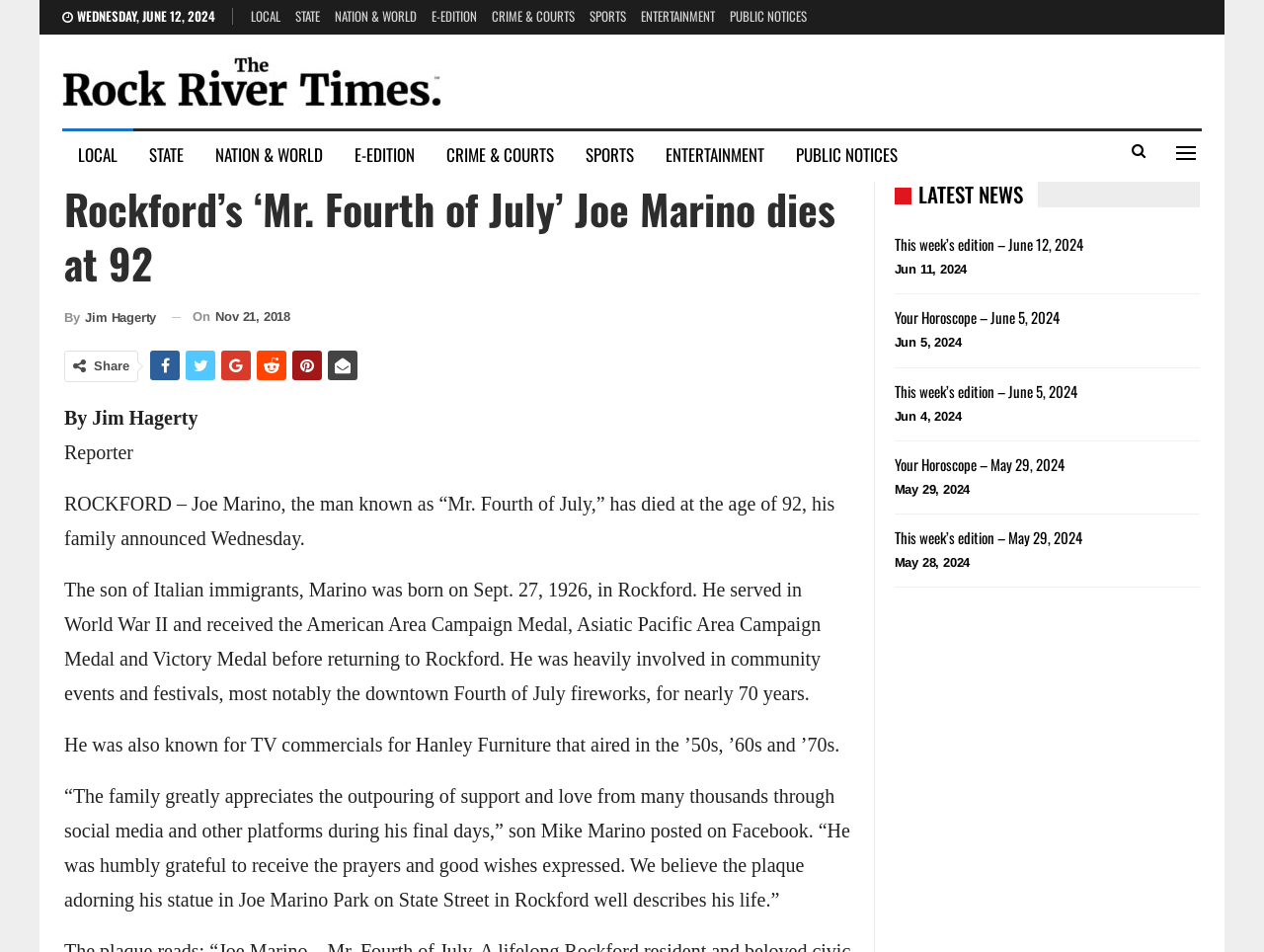Specify the bounding box coordinates of the element's region that should be clicked to achieve the following instruction: "Share the article". The bounding box coordinates consist of four float numbers between 0 and 1, in the format [left, top, right, bottom].

[0.074, 0.376, 0.102, 0.392]